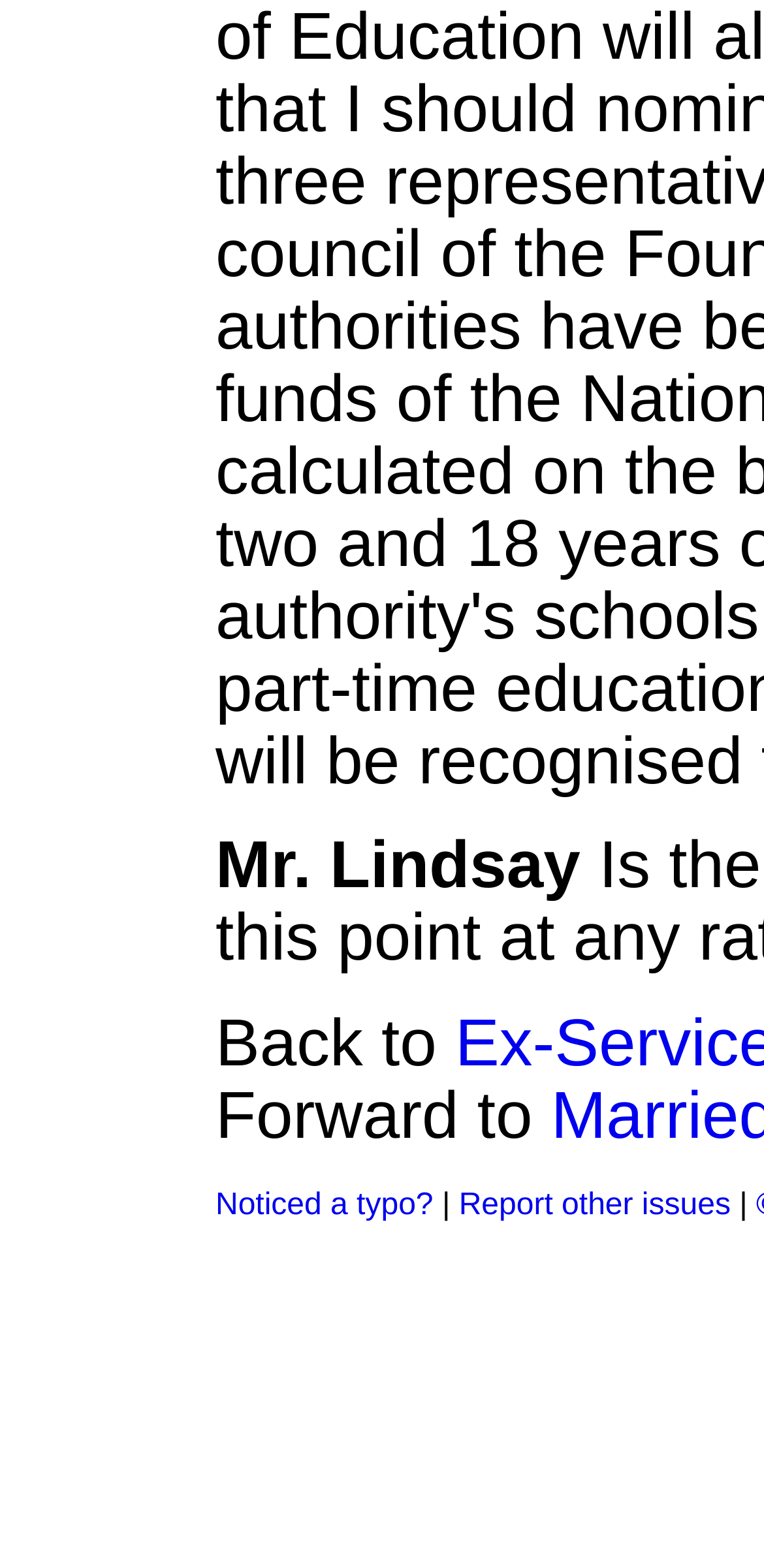Given the description of the UI element: "Report other issues", predict the bounding box coordinates in the form of [left, top, right, bottom], with each value being a float between 0 and 1.

[0.601, 0.758, 0.956, 0.779]